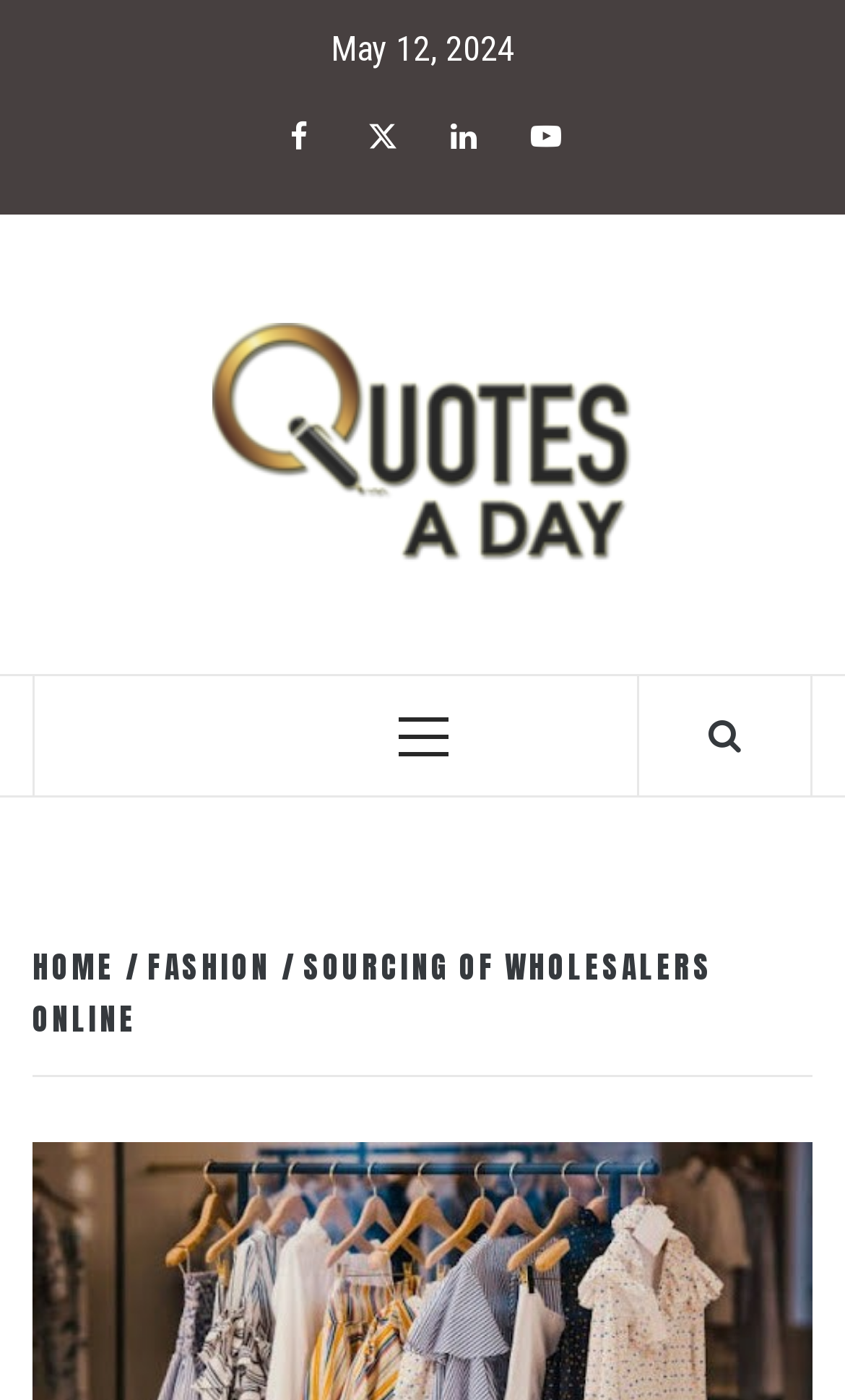Create a detailed summary of the webpage's content and design.

The webpage appears to be a blog or news article page, with a focus on fashion and wholesaling. At the top, there is a date "May 12, 2024" displayed prominently. Below the date, there are four social media links, namely Facebook, Twitter, LinkedIn, and YouTube, aligned horizontally and centered on the page.

Further down, there is a large link that spans almost the entire width of the page, but its text is not specified. Above this link, there is a heading that reads "NEWS & GENERAL BLOG". To the right of this heading, there is a small icon link.

On the right side of the page, there is a button labeled "Primary Menu" that controls a menu with the same name. Below the button, there is a navigation section labeled "Breadcrumbs" that displays a hierarchical path of links, including "HOME", "FASHION", and "SOURCING OF WHOLESALERS ONLINE". The latter link appears to be the current page.

The meta description mentions concessions in retail stores, particularly in apparels or stylish clothing, which suggests that the webpage may discuss this topic in more detail. However, the accessibility tree does not provide further information about the content of the page.